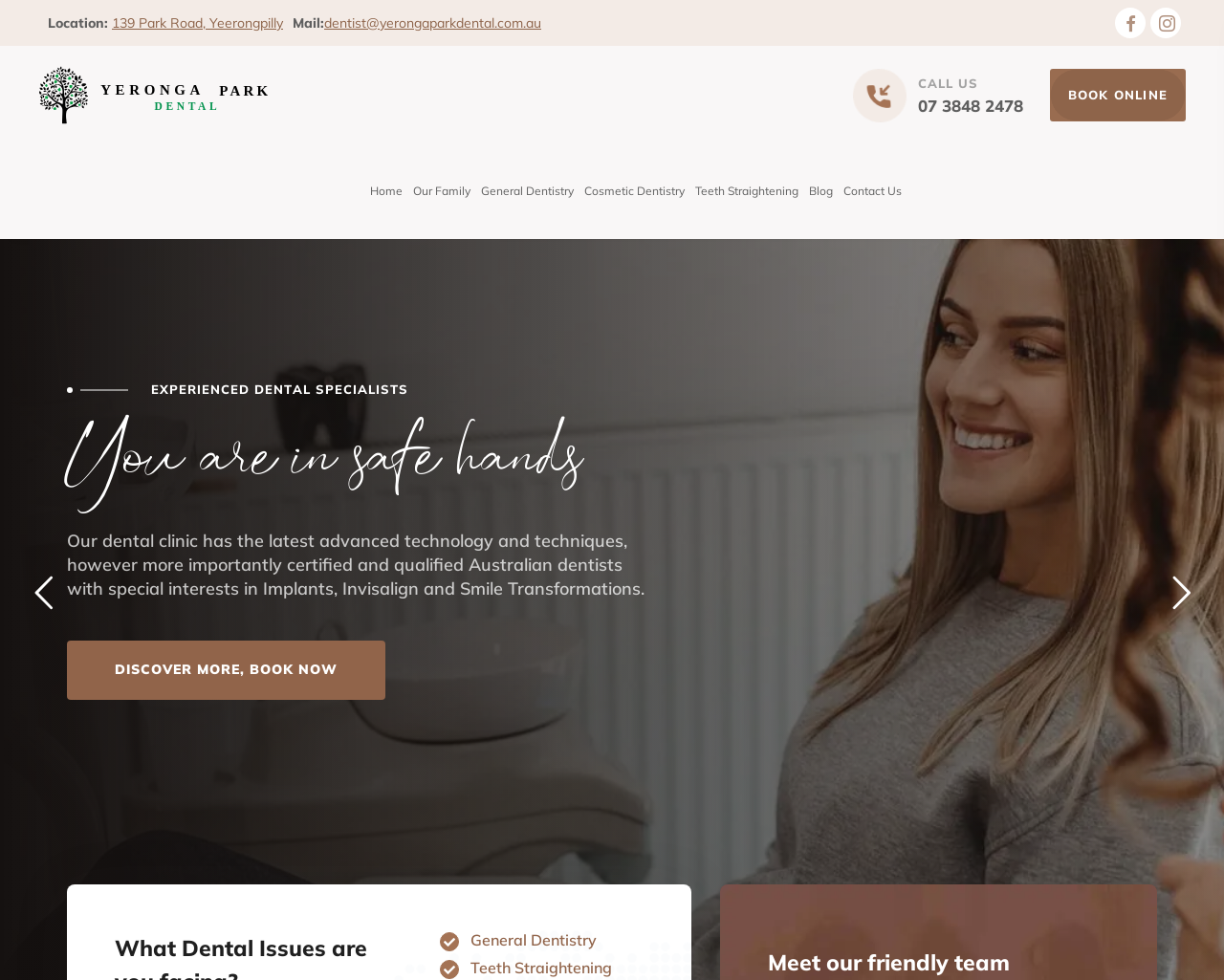Please mark the bounding box coordinates of the area that should be clicked to carry out the instruction: "Call the dentist using the phone number".

[0.697, 0.066, 0.836, 0.13]